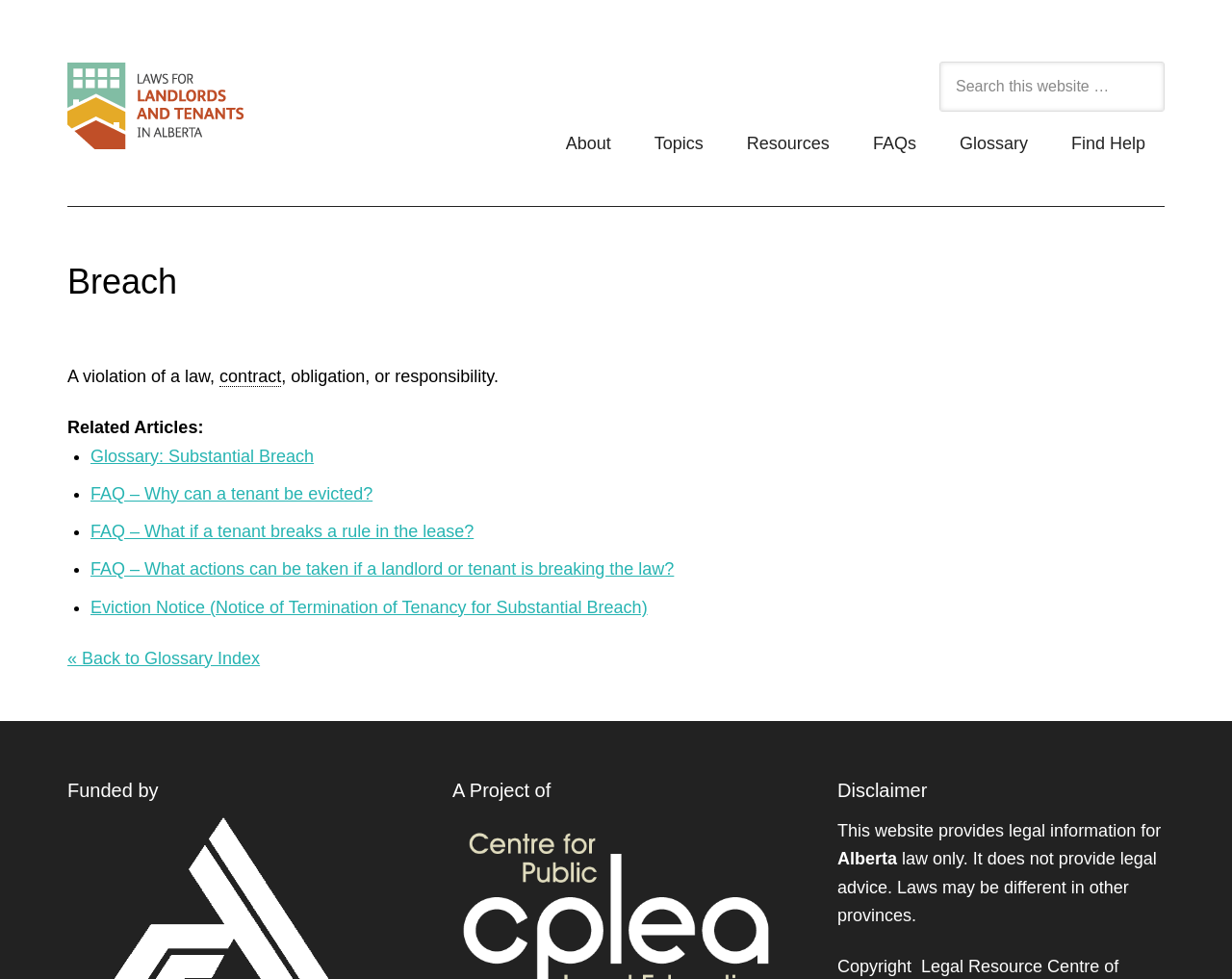What are the related articles to breach?
We need a detailed and exhaustive answer to the question. Please elaborate.

The related articles to breach are listed in the article section of the webpage, which includes links to 'Glossary: Substantial Breach', 'FAQ – Why can a tenant be evicted?', 'FAQ – What if a tenant breaks a rule in the lease?', and more. These articles provide additional information and context to the concept of breach.